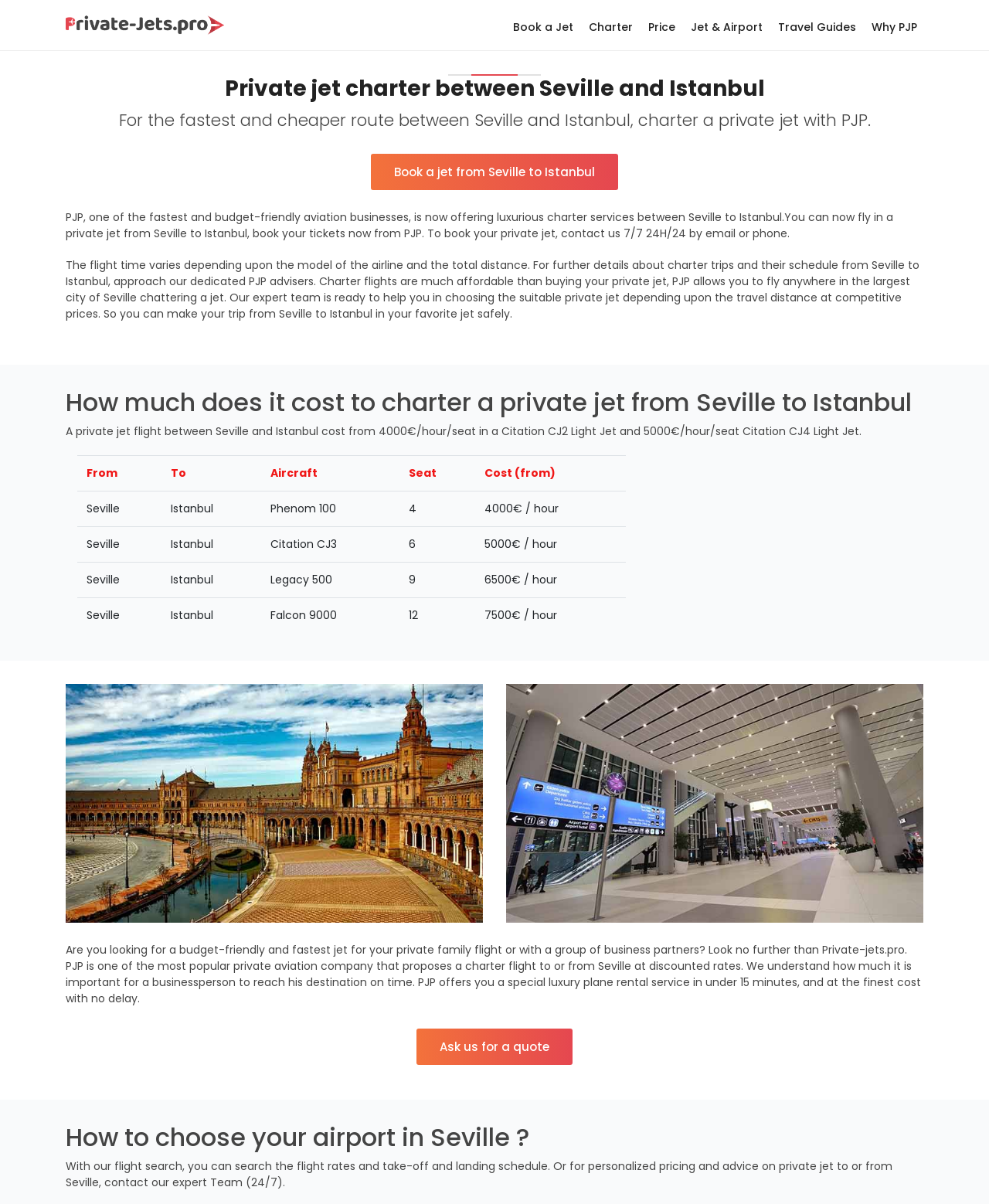Please identify the bounding box coordinates of the element's region that needs to be clicked to fulfill the following instruction: "Click the 'Book a Jet' link". The bounding box coordinates should consist of four float numbers between 0 and 1, i.e., [left, top, right, bottom].

[0.512, 0.016, 0.586, 0.036]